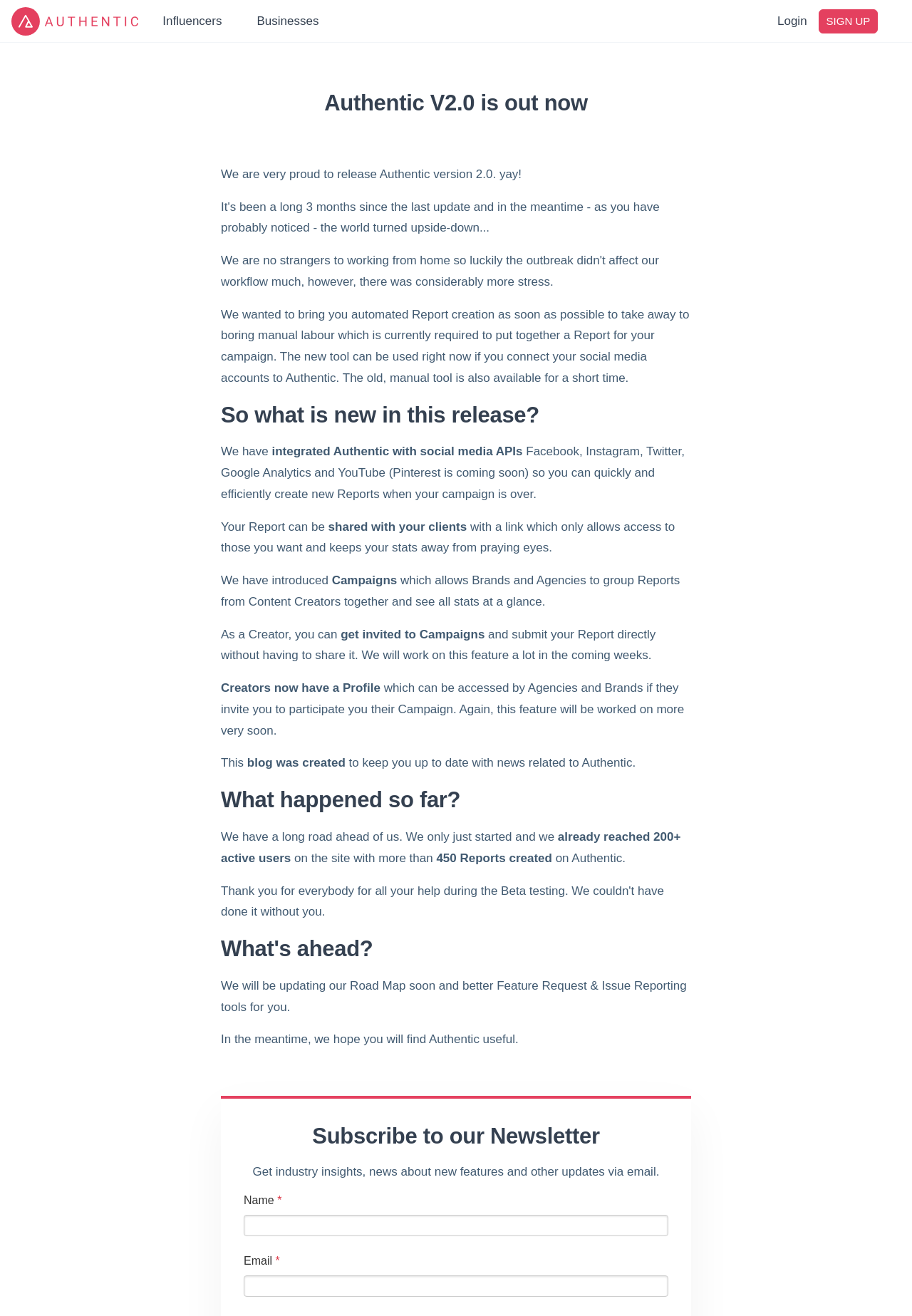Refer to the image and provide an in-depth answer to the question: 
How many active users are on the site?

According to the webpage, it is mentioned that 'We already reached 200+ active users' which indicates that the site has more than 200 active users.